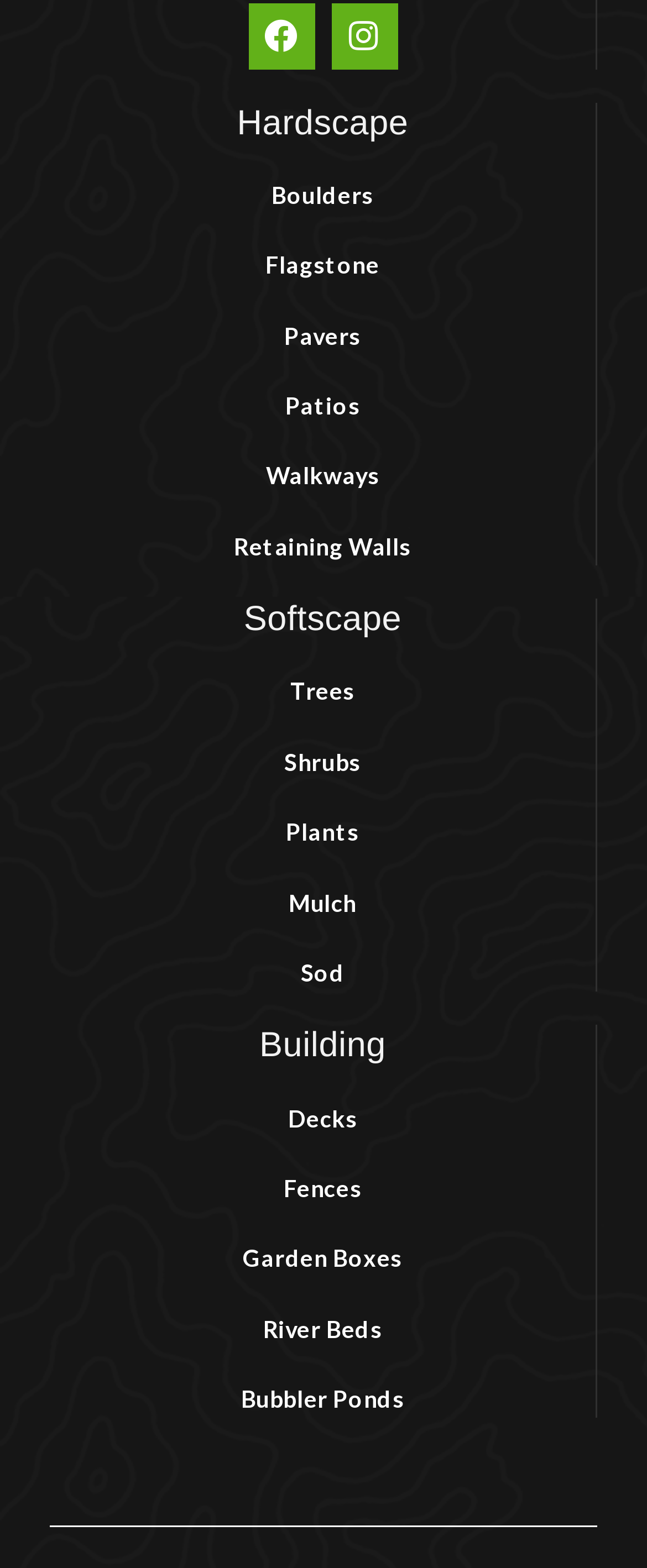What is the last link under Building?
Please give a detailed and elaborate answer to the question based on the image.

The last link under Building is Bubbler Ponds, which is indicated by the link element with the OCR text 'Bubbler Ponds' and bounding box coordinates [0.077, 0.881, 0.921, 0.905].